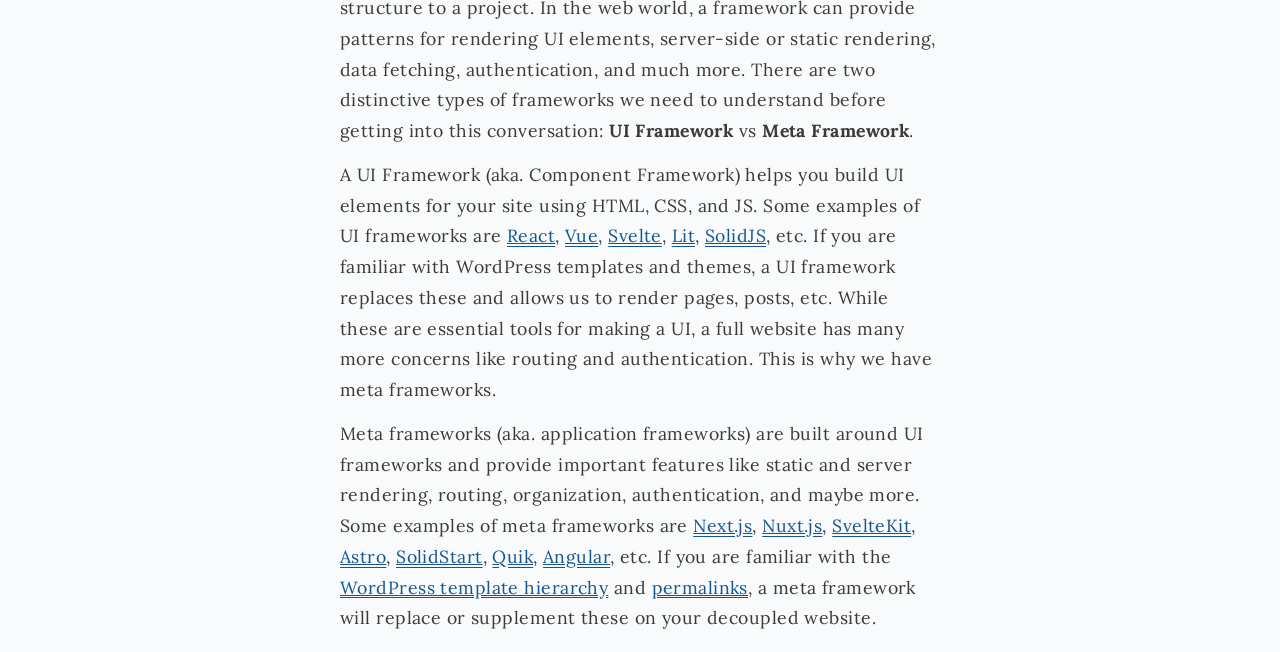Determine the bounding box coordinates of the region I should click to achieve the following instruction: "Learn about Svelte". Ensure the bounding box coordinates are four float numbers between 0 and 1, i.e., [left, top, right, bottom].

[0.475, 0.344, 0.517, 0.379]